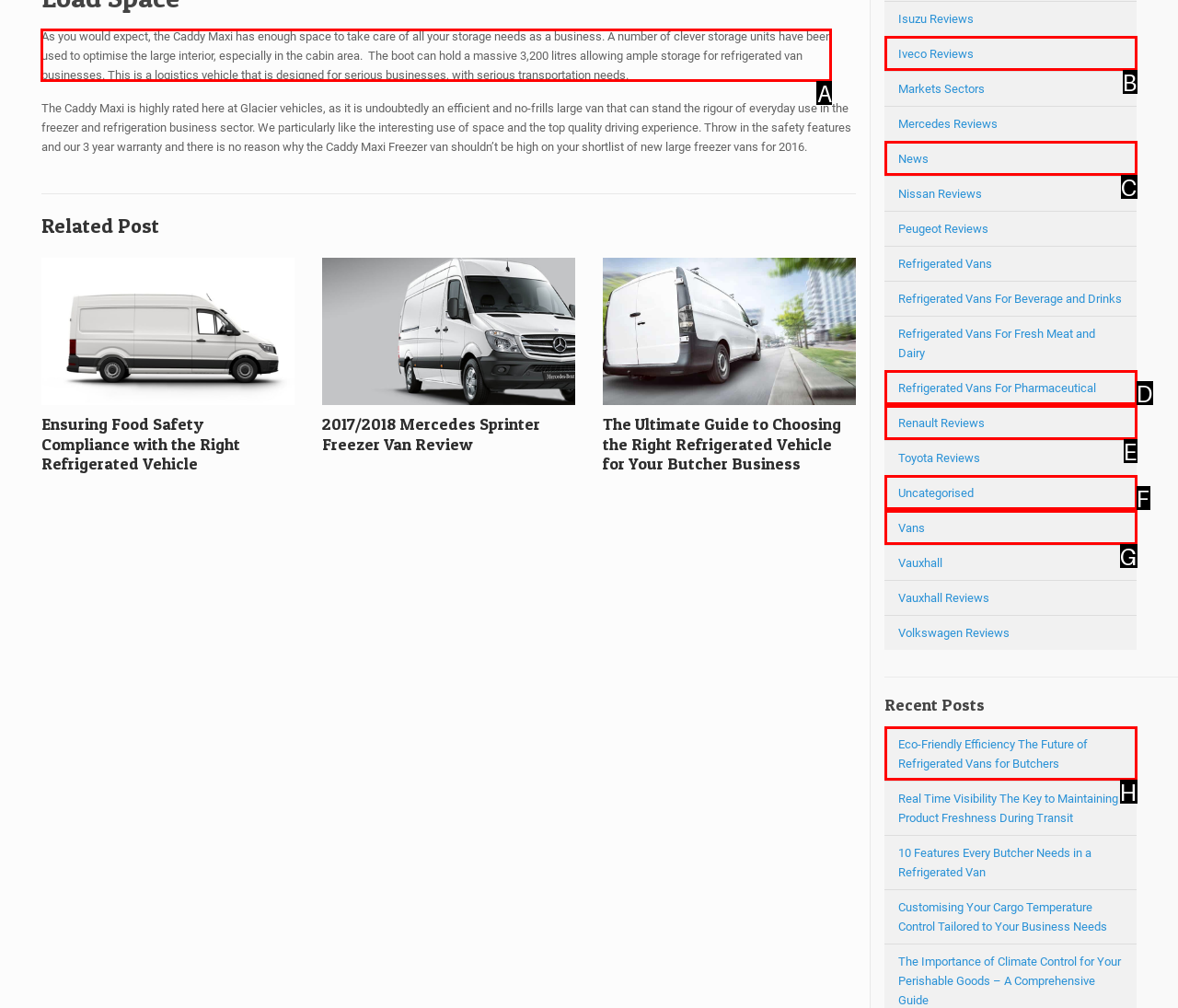Select the option I need to click to accomplish this task: Read about the Caddy Maxi freezer van
Provide the letter of the selected choice from the given options.

A